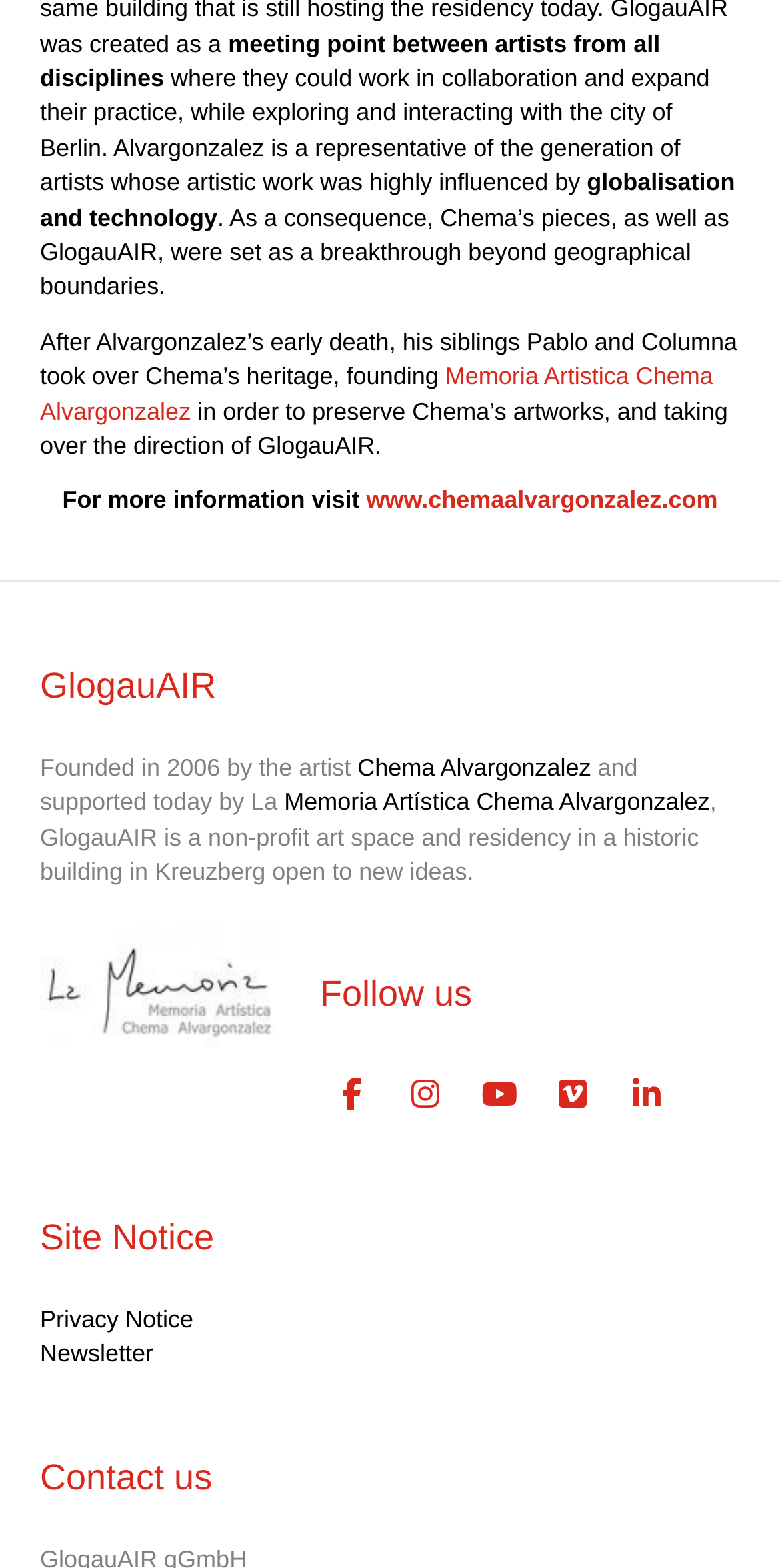Identify the bounding box coordinates of the clickable region necessary to fulfill the following instruction: "read the privacy notice". The bounding box coordinates should be four float numbers between 0 and 1, i.e., [left, top, right, bottom].

[0.051, 0.832, 0.248, 0.85]